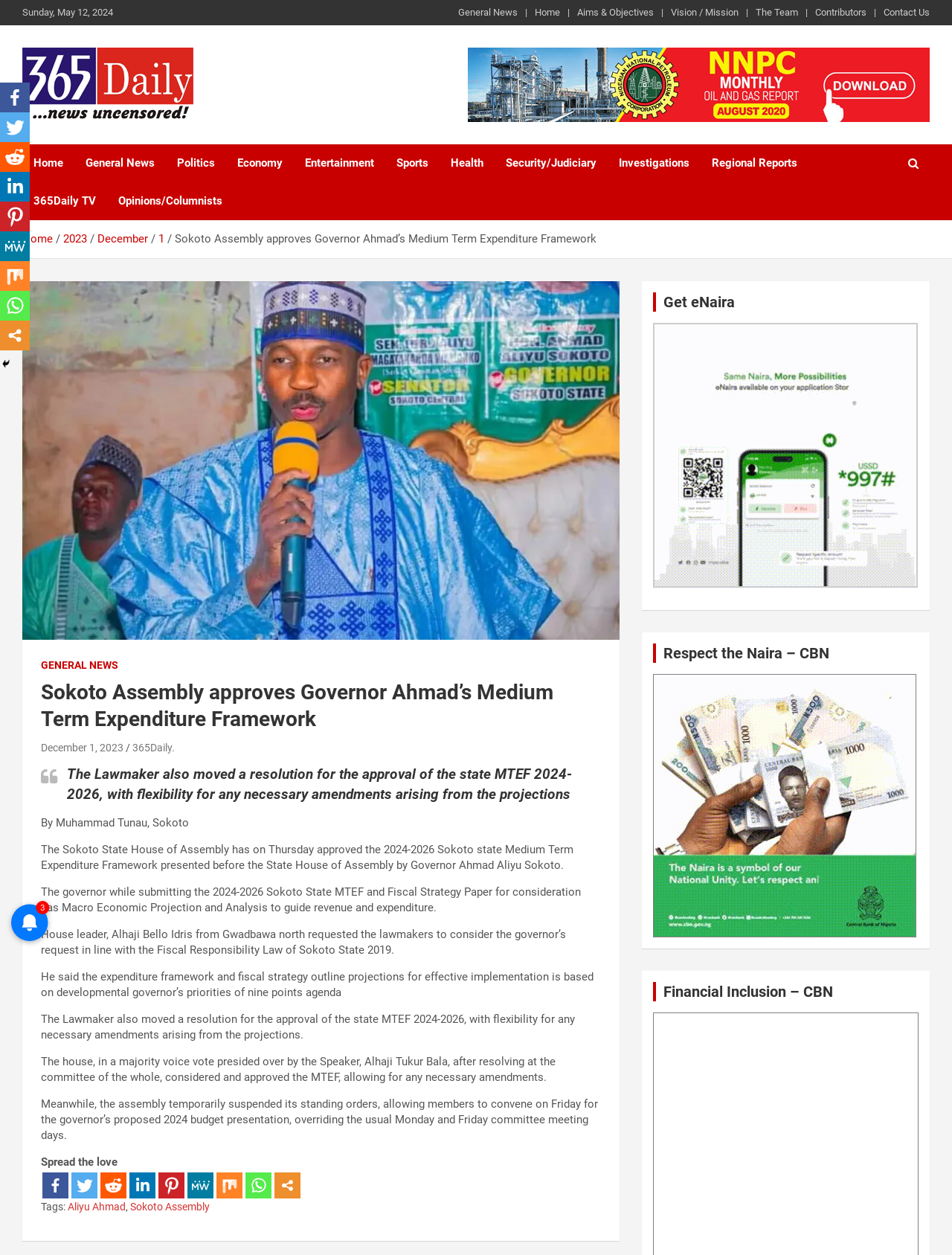Answer with a single word or phrase: 
What is the category of the news article?

General News